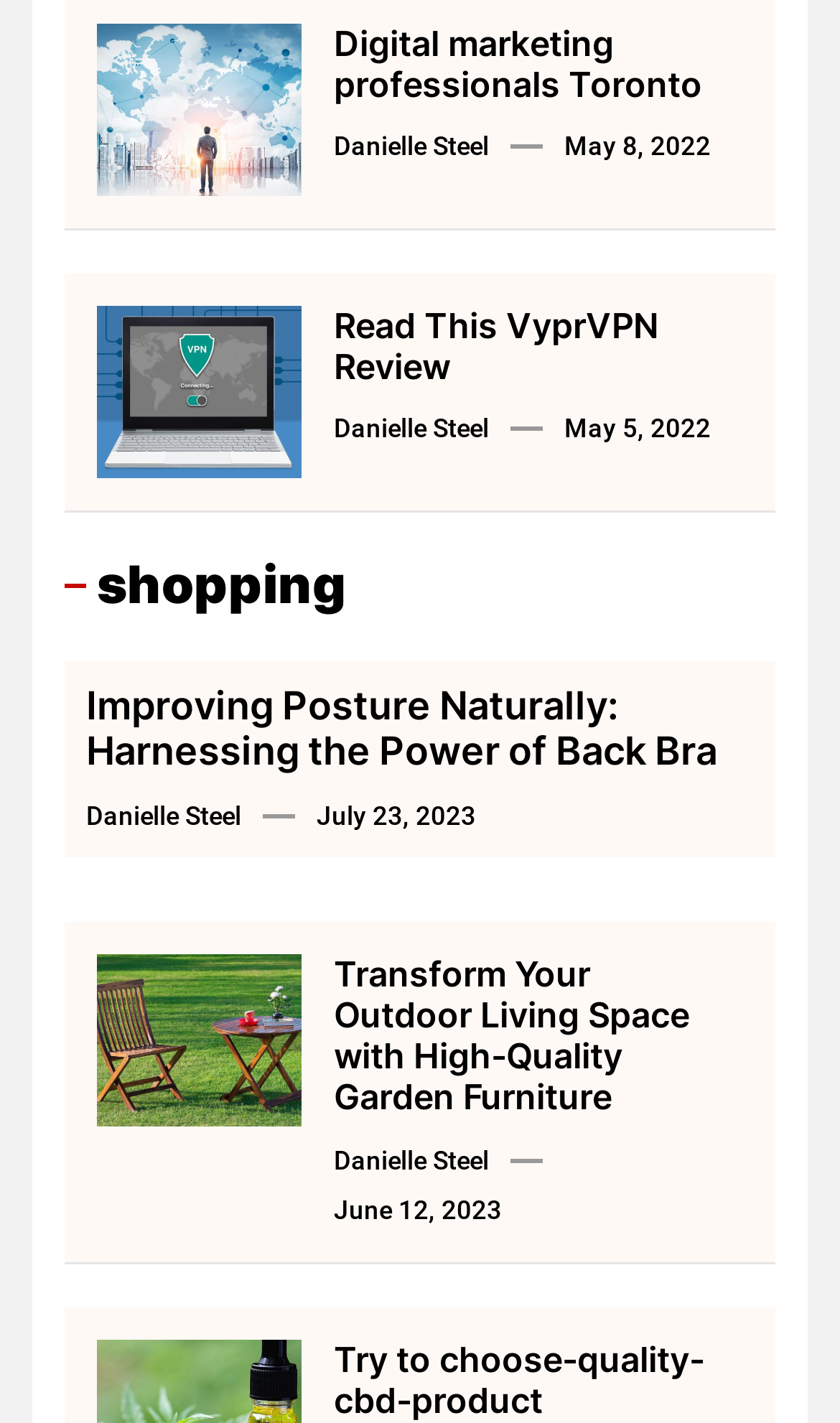Identify the bounding box coordinates of the area that should be clicked in order to complete the given instruction: "Click on the link to read VyprVPN review". The bounding box coordinates should be four float numbers between 0 and 1, i.e., [left, top, right, bottom].

[0.115, 0.215, 0.359, 0.336]